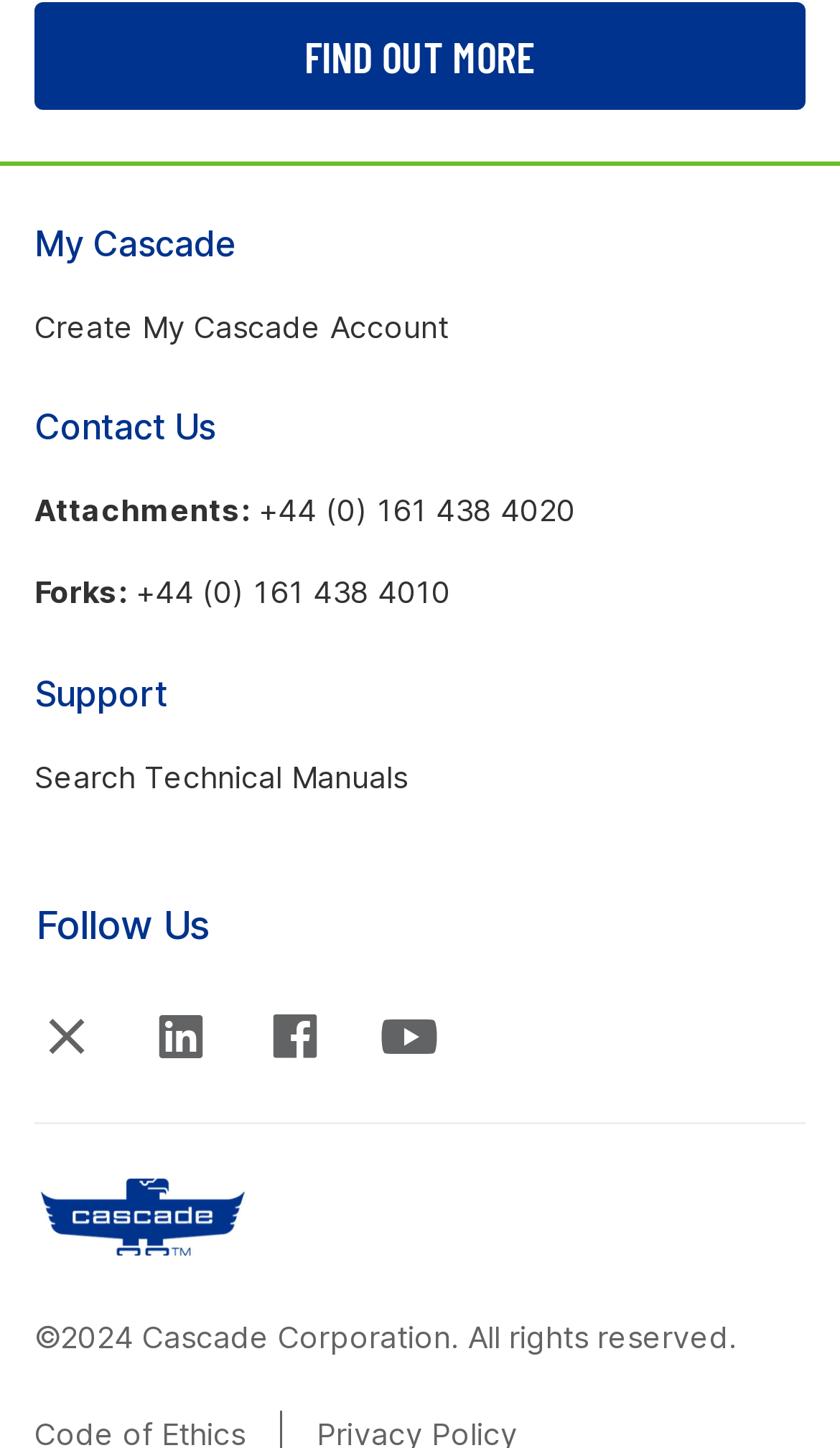Please examine the image and provide a detailed answer to the question: How many social media links are available?

The social media links can be found in the 'Follow Us' section, which contains four links represented by icons, namely '', '', '', and ''.